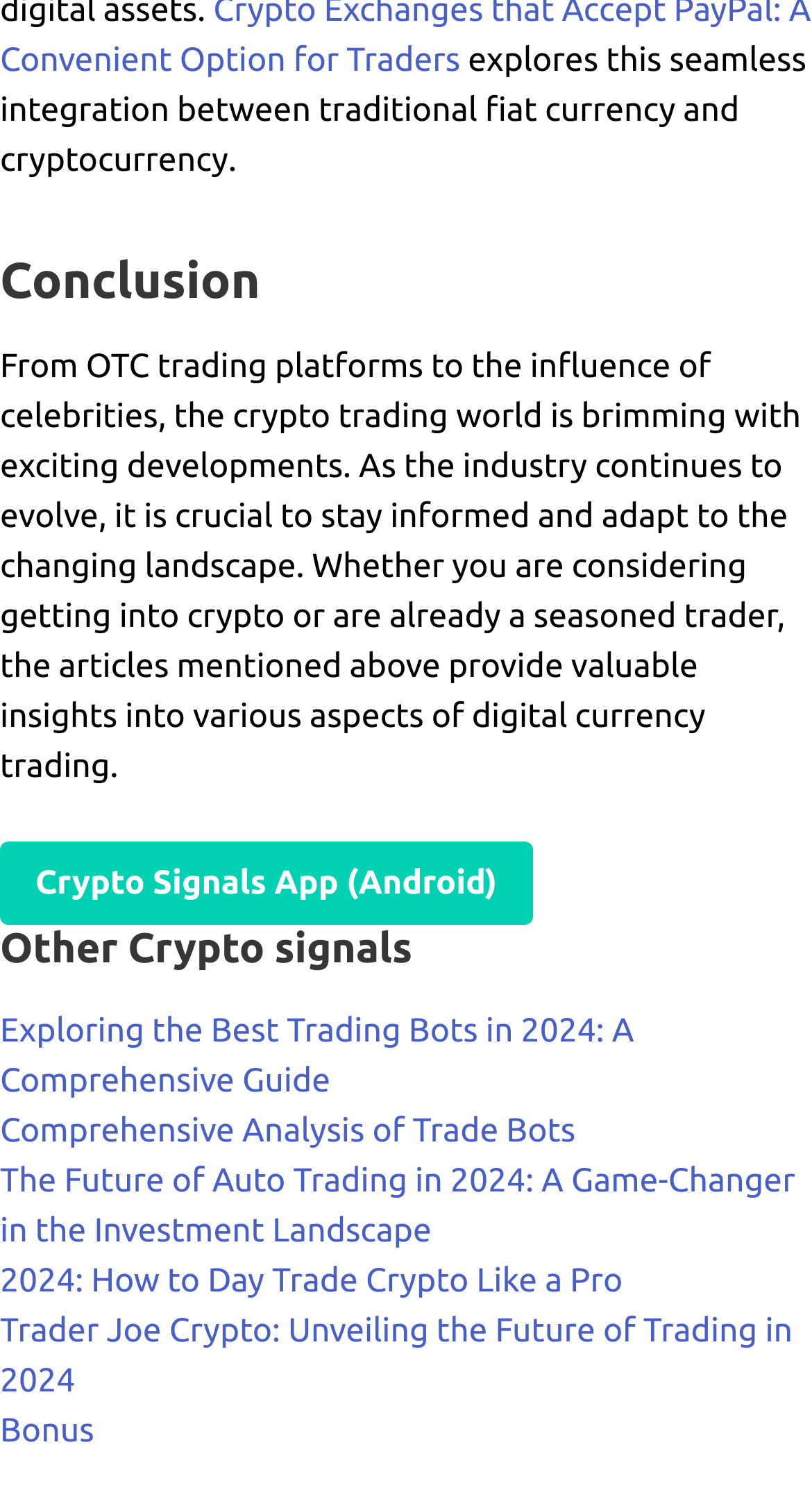What is the category of the link 'Crypto Signals App (Android)'?
Answer the question with a single word or phrase, referring to the image.

Crypto signals